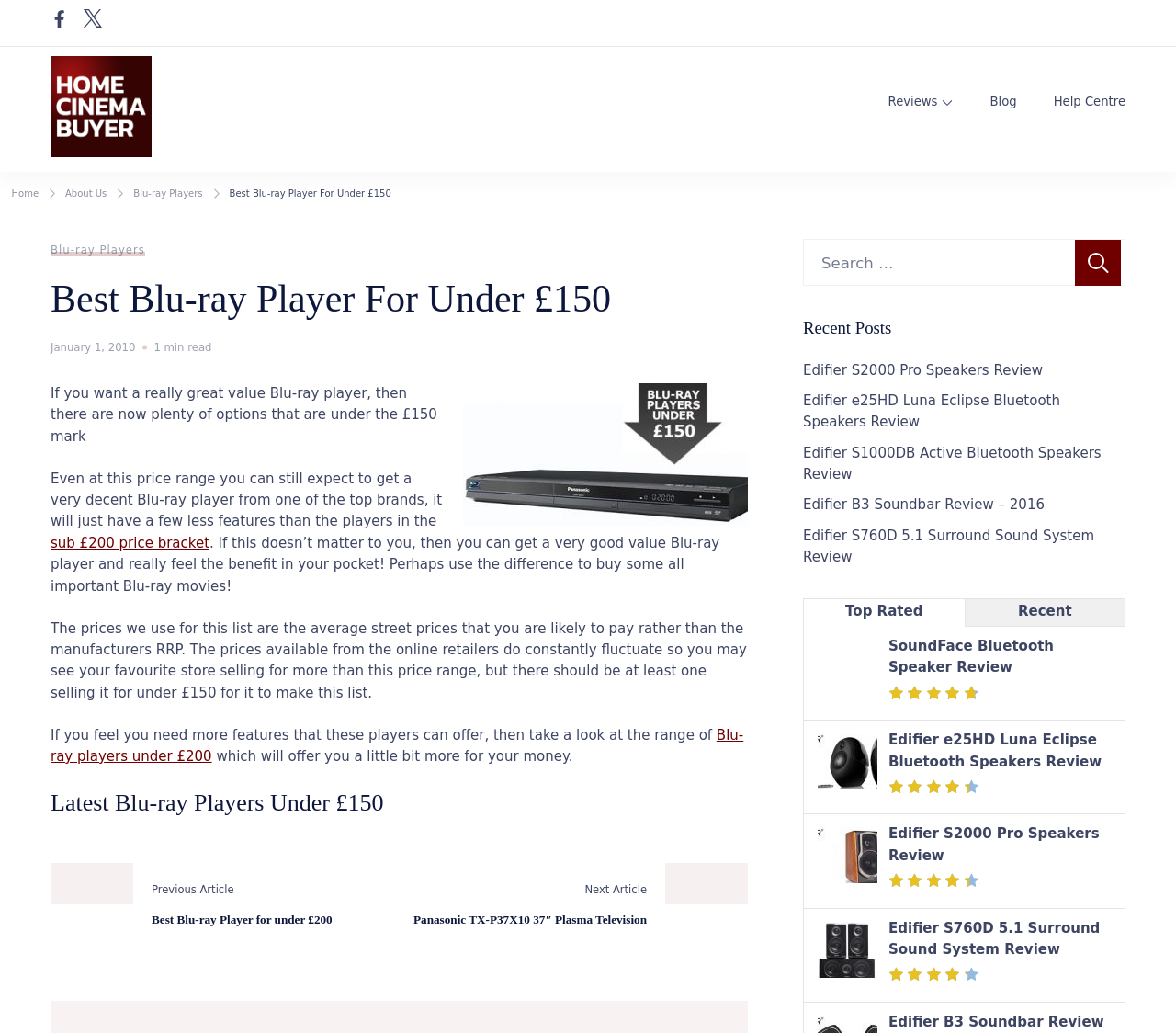Locate the bounding box coordinates of the region to be clicked to comply with the following instruction: "Click on the 'Reviews' link". The coordinates must be four float numbers between 0 and 1, in the form [left, top, right, bottom].

[0.755, 0.089, 0.797, 0.108]